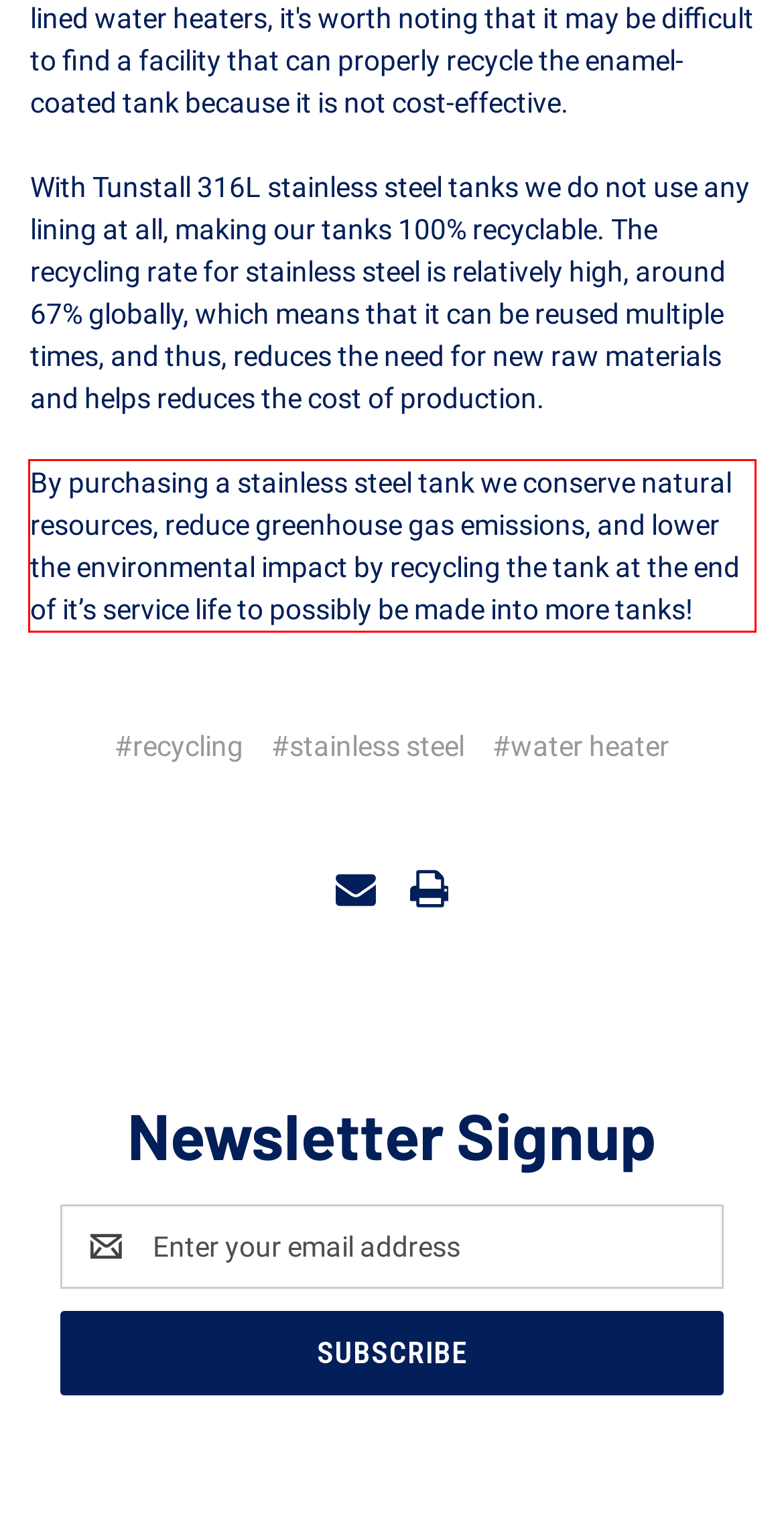You are provided with a webpage screenshot that includes a red rectangle bounding box. Extract the text content from within the bounding box using OCR.

By purchasing a stainless steel tank we conserve natural resources, reduce greenhouse gas emissions, and lower the environmental impact by recycling the tank at the end of it’s service life to possibly be made into more tanks!